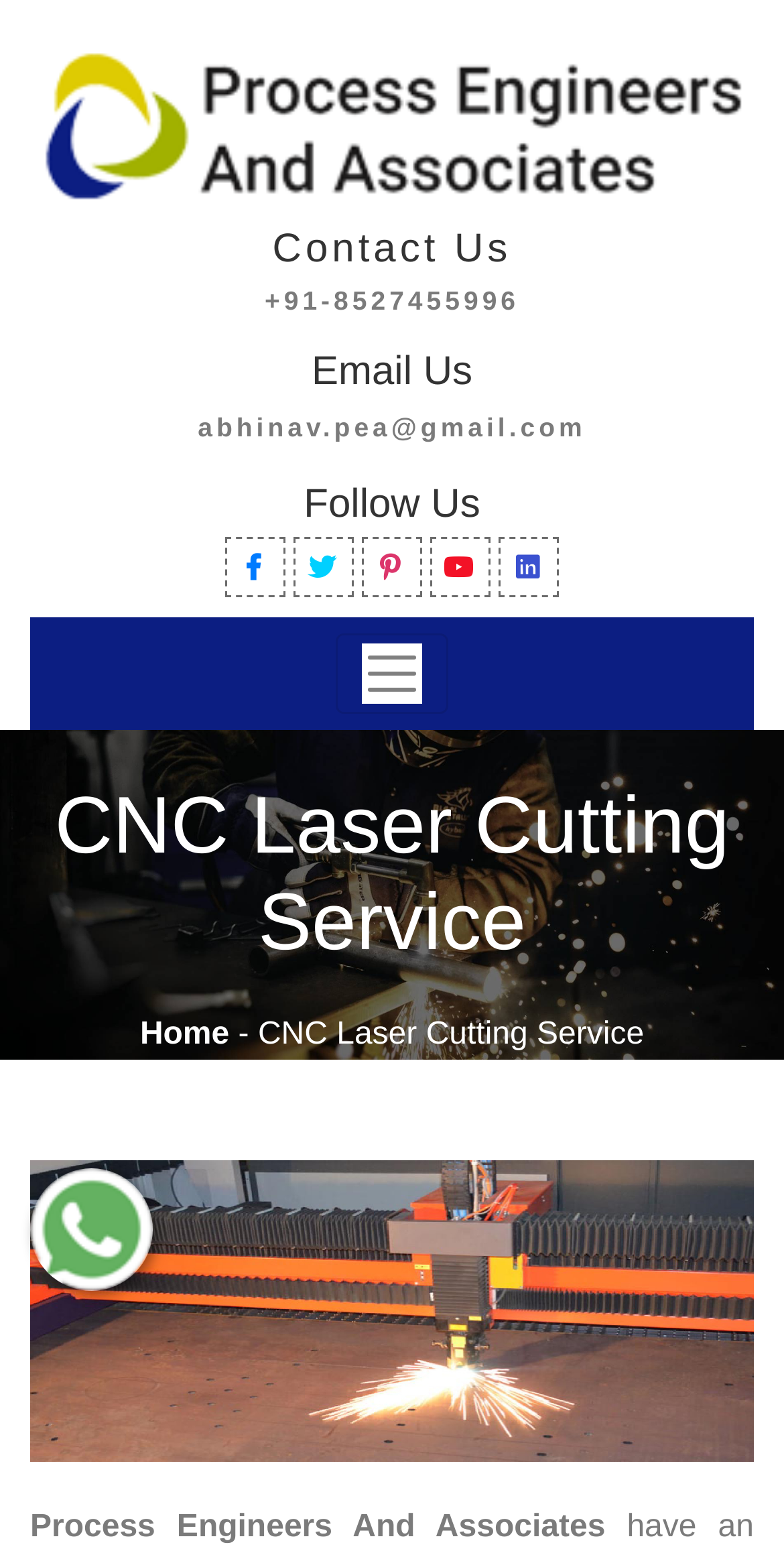Find the bounding box coordinates for the element that must be clicked to complete the instruction: "Go to home page". The coordinates should be four float numbers between 0 and 1, indicated as [left, top, right, bottom].

[0.179, 0.653, 0.293, 0.675]